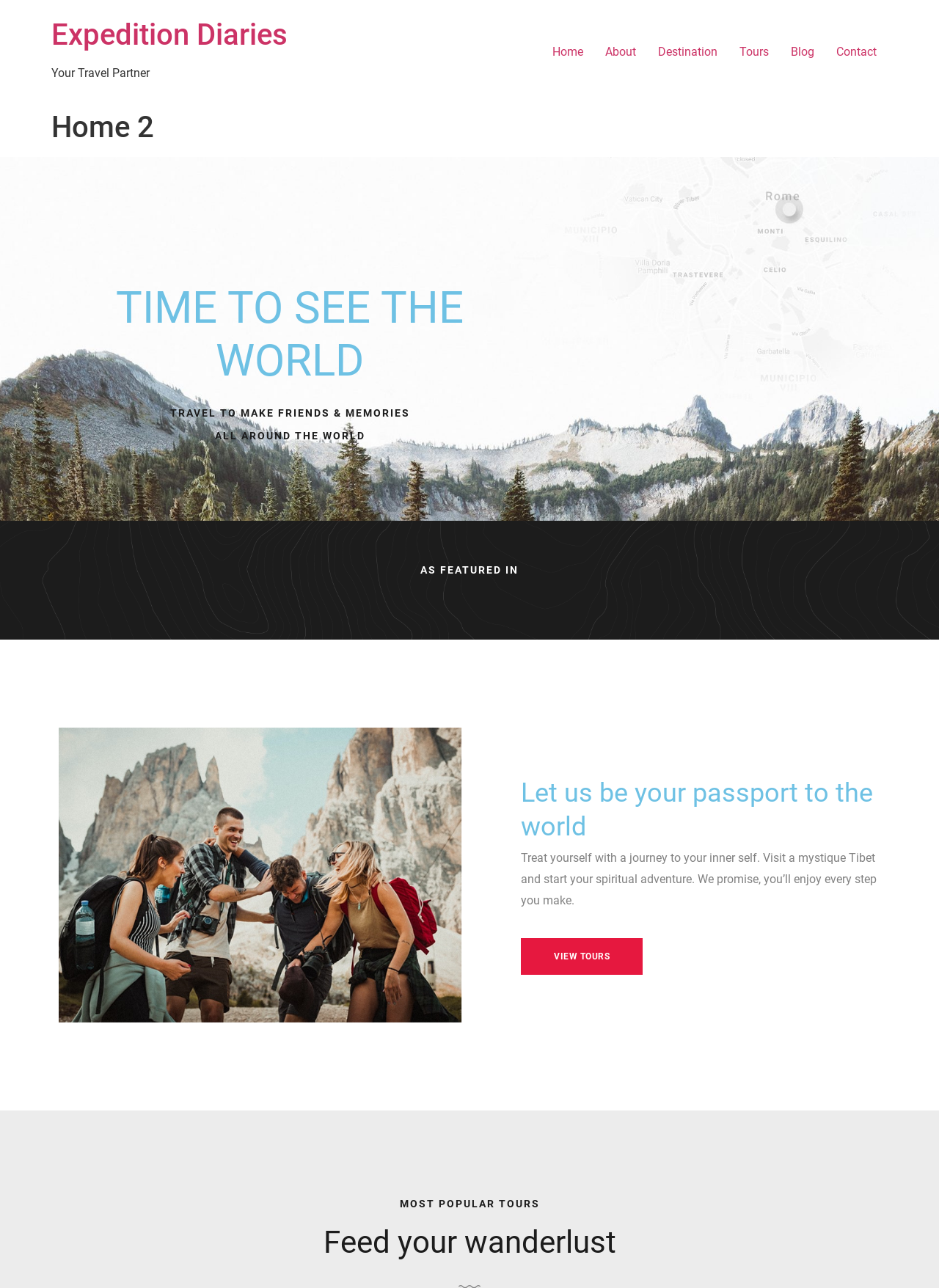Using the provided description: "Expedition Diaries", find the bounding box coordinates of the corresponding UI element. The output should be four float numbers between 0 and 1, in the format [left, top, right, bottom].

[0.055, 0.014, 0.306, 0.04]